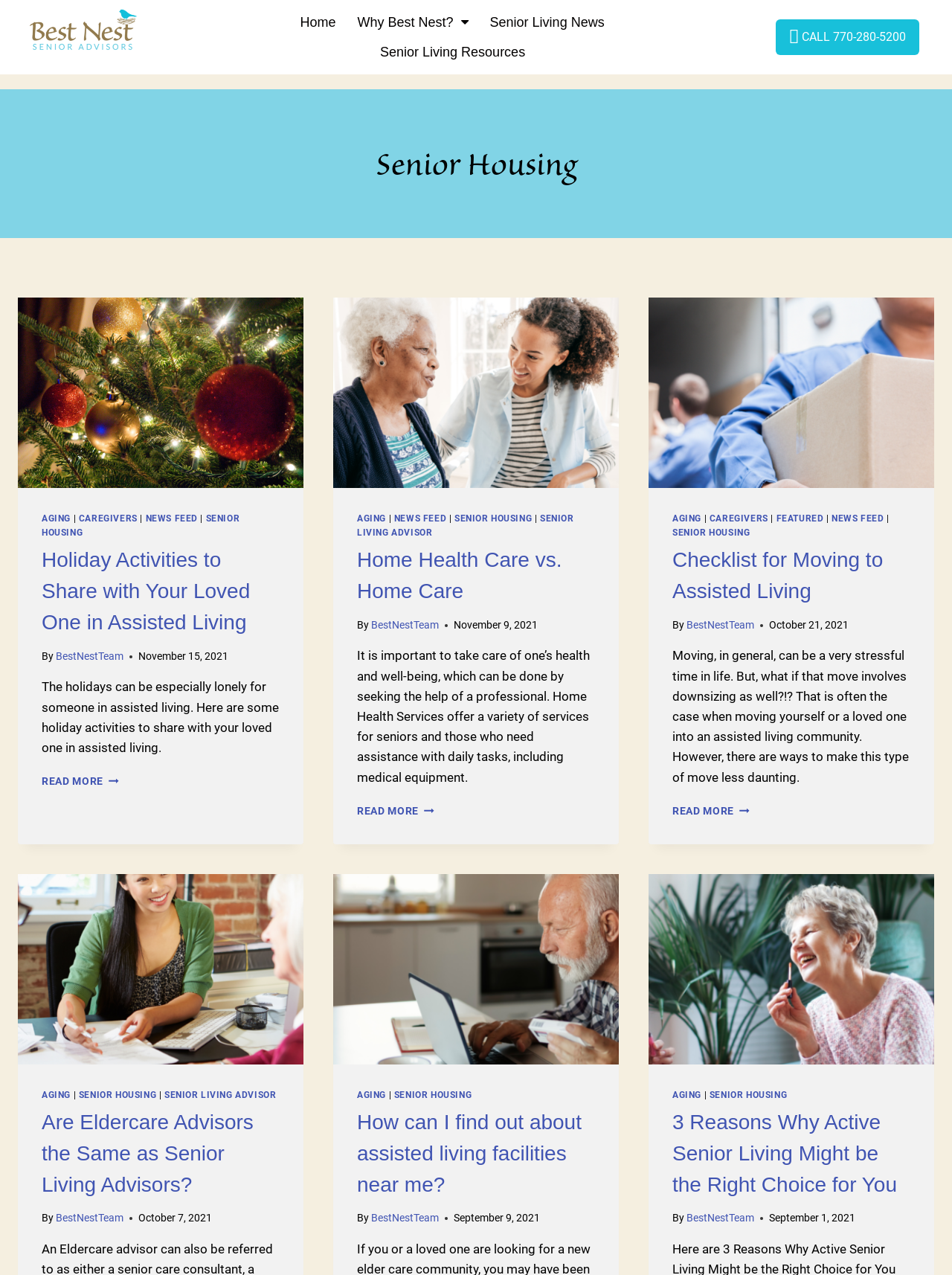Locate the bounding box coordinates of the clickable element to fulfill the following instruction: "Read more about 'Holiday Activities to Share with Your Loved One in Assisted Living'". Provide the coordinates as four float numbers between 0 and 1 in the format [left, top, right, bottom].

[0.044, 0.608, 0.125, 0.617]